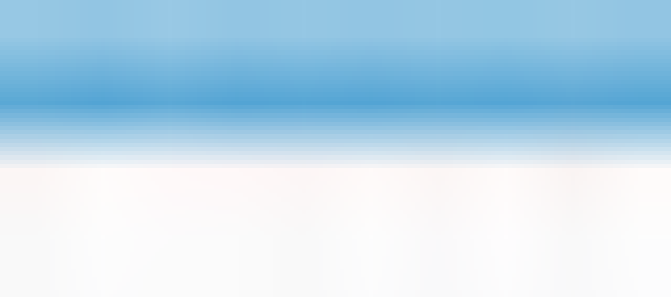What is the focus of the discussion?
Answer briefly with a single word or phrase based on the image.

Financial analysis